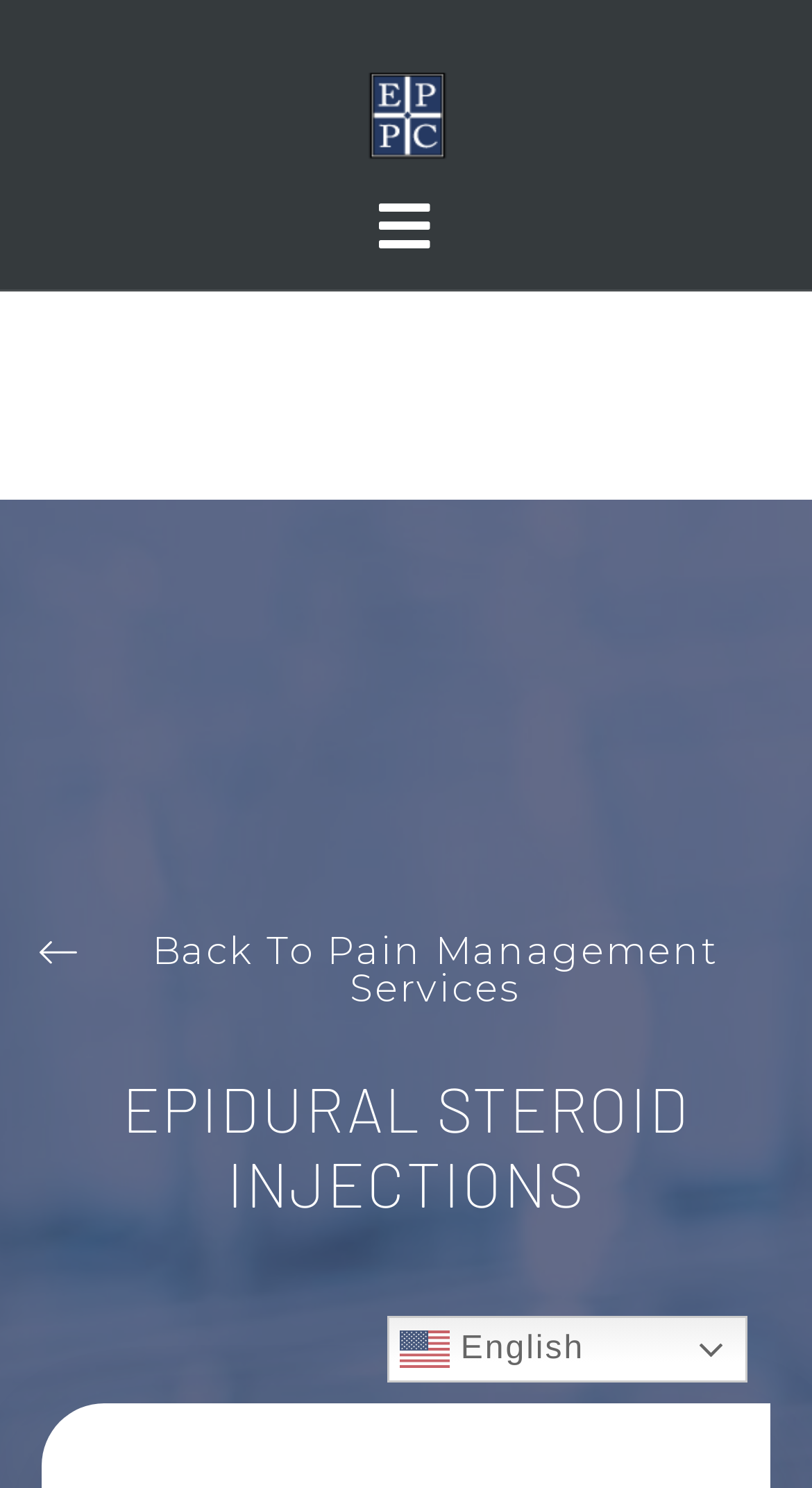Based on the element description Customize, identify the bounding box of the UI element in the given webpage screenshot. The coordinates should be in the format (top-left x, top-left y, bottom-right x, bottom-right y) and must be between 0 and 1.

None